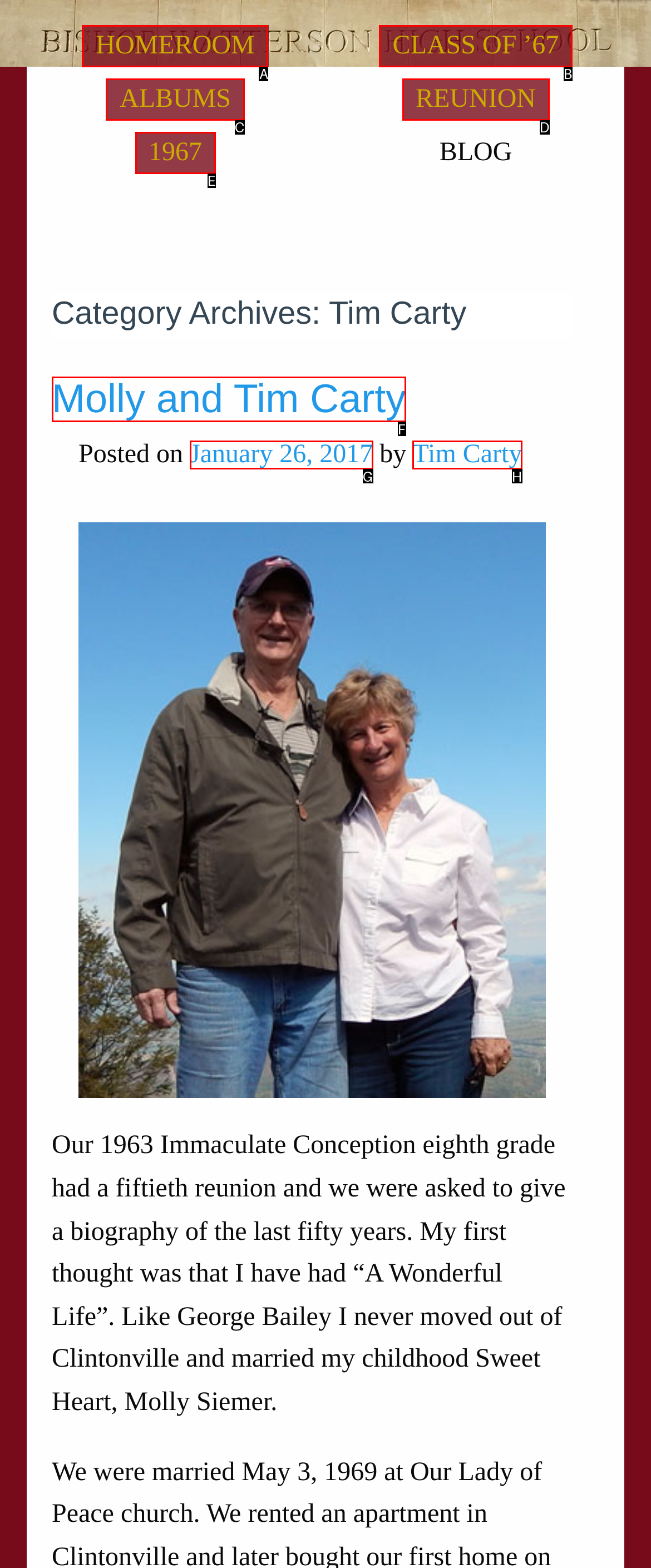What letter corresponds to the UI element described here: January 26, 2017
Reply with the letter from the options provided.

G